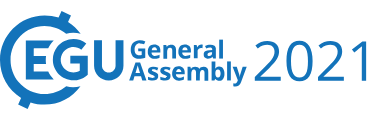Answer the question with a brief word or phrase:
Where did the General Assembly take place?

Online